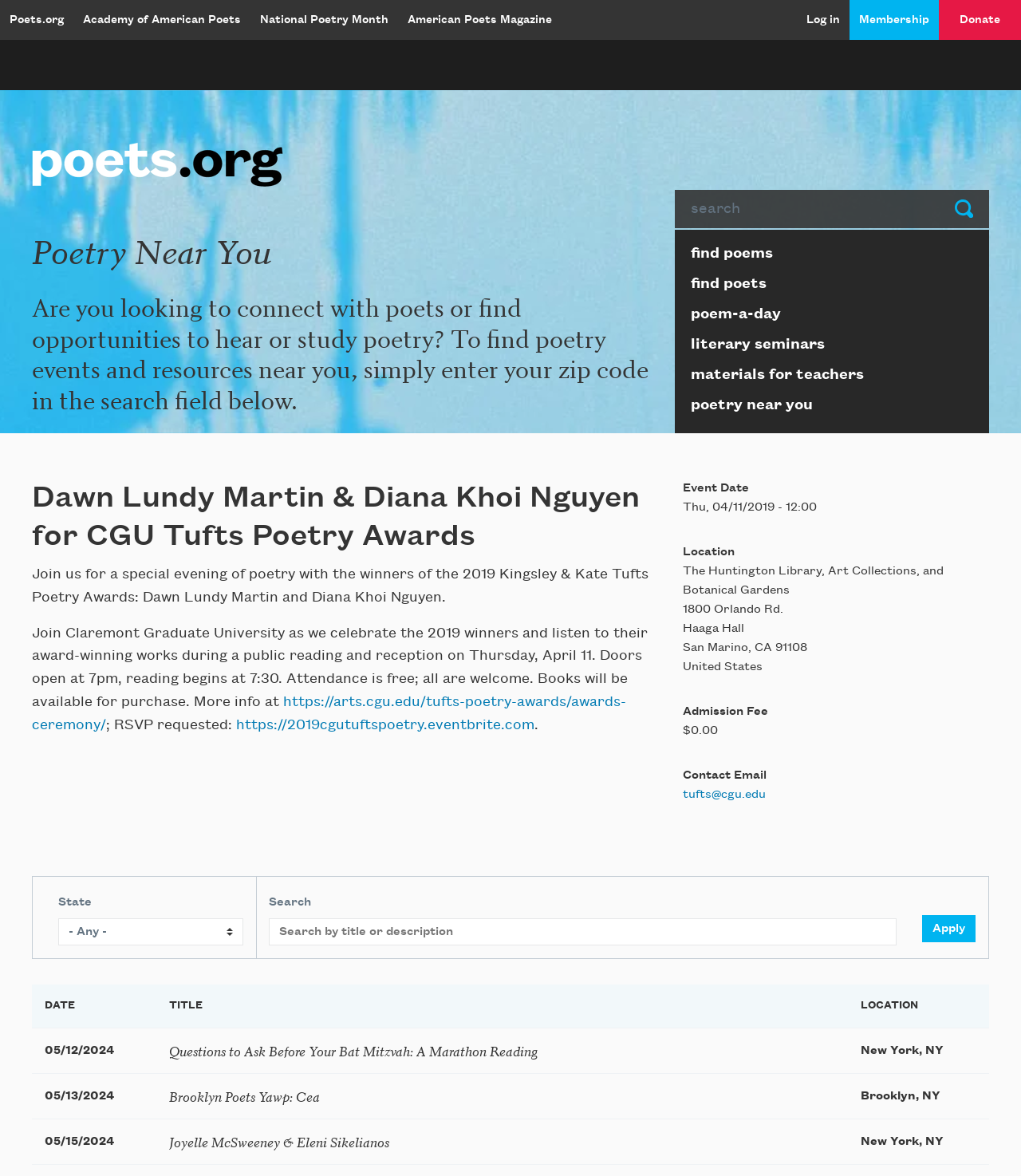Could you find the bounding box coordinates of the clickable area to complete this instruction: "Search for poetry events"?

[0.66, 0.163, 0.702, 0.174]